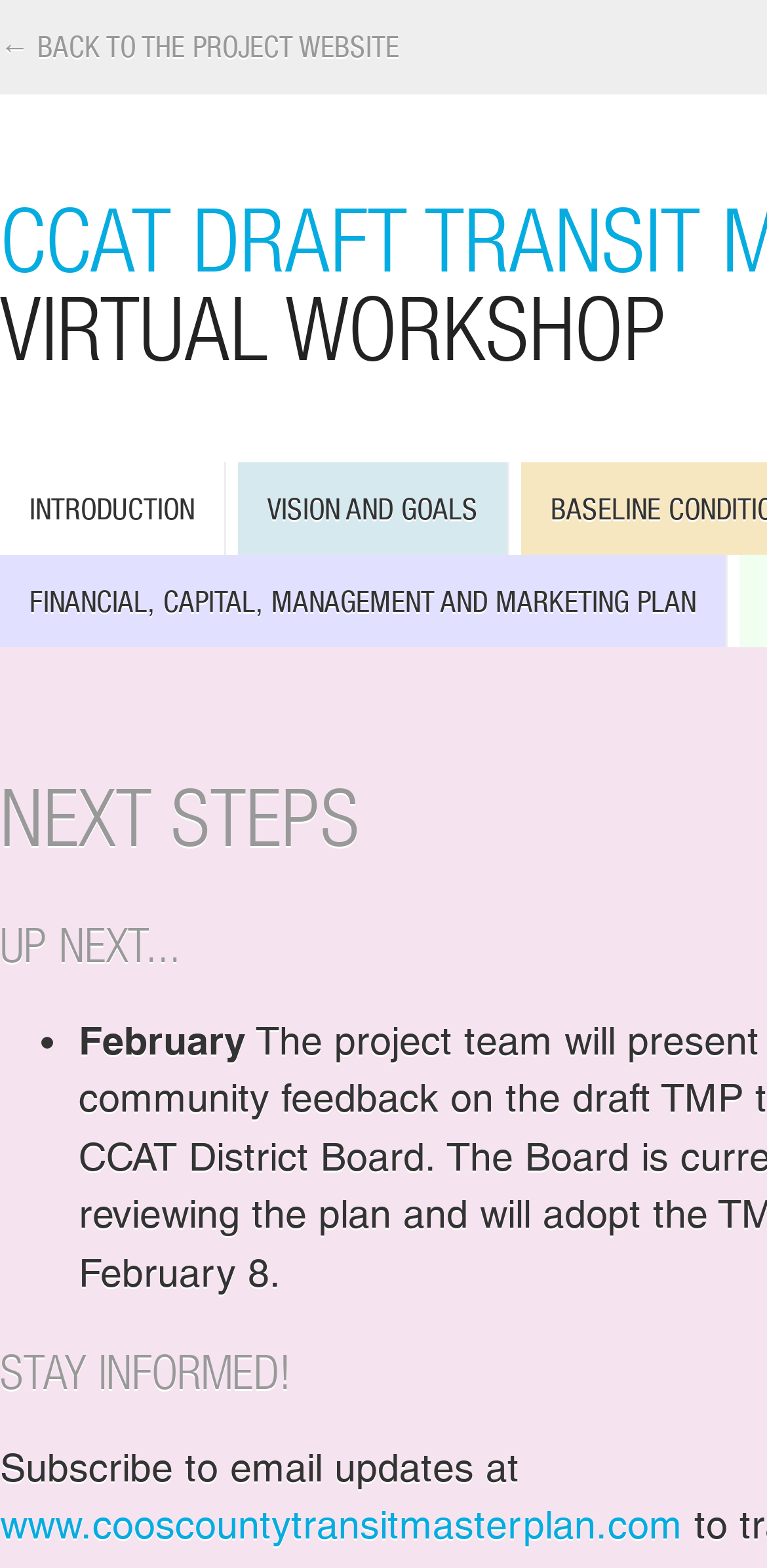Bounding box coordinates are specified in the format (top-left x, top-left y, bottom-right x, bottom-right y). All values are floating point numbers bounded between 0 and 1. Please provide the bounding box coordinate of the region this sentence describes: Vision and Goals

[0.31, 0.295, 0.664, 0.354]